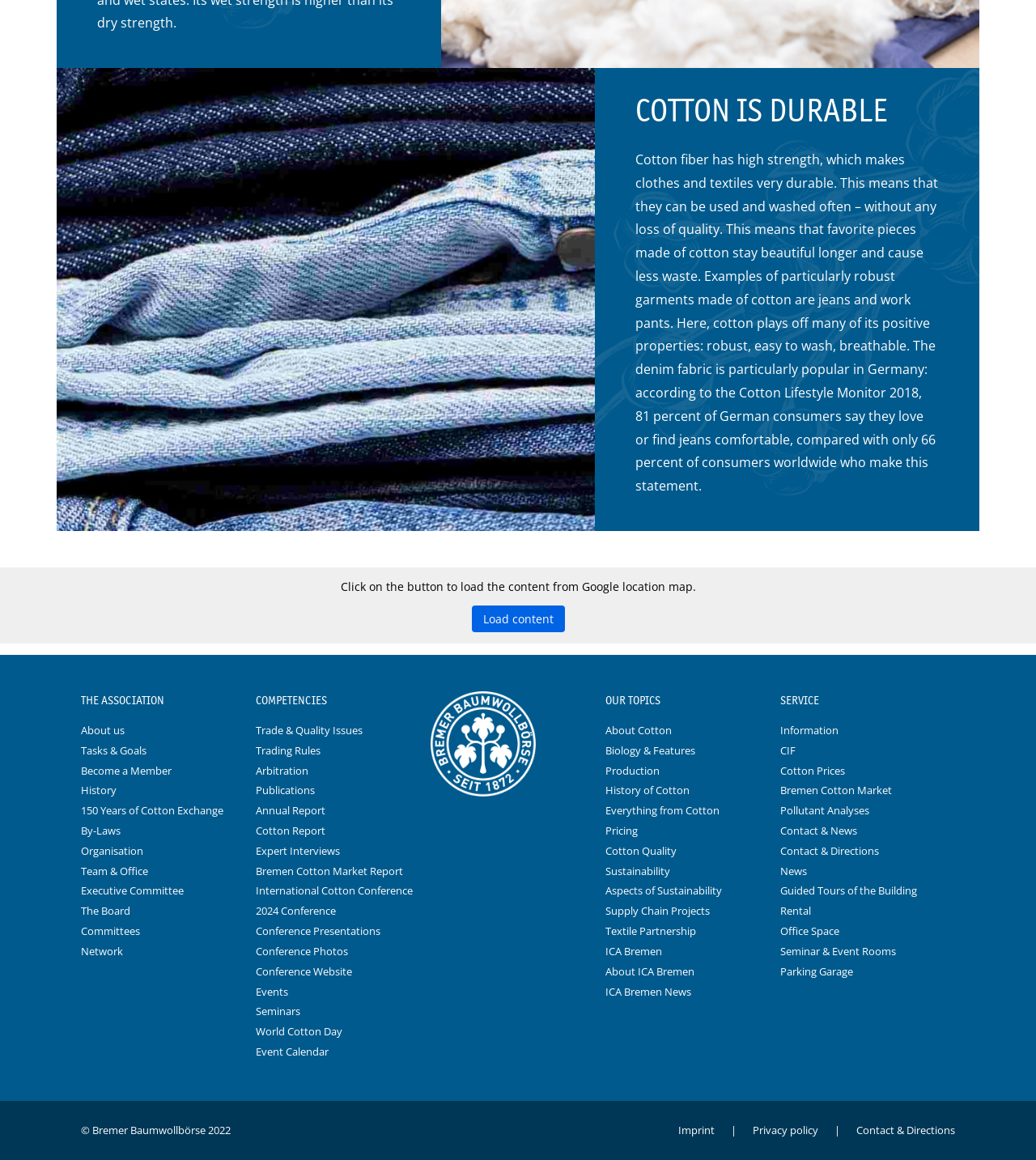Please provide a one-word or phrase answer to the question: 
What is the name of the organization behind the webpage?

Bremer Baumwollbörse